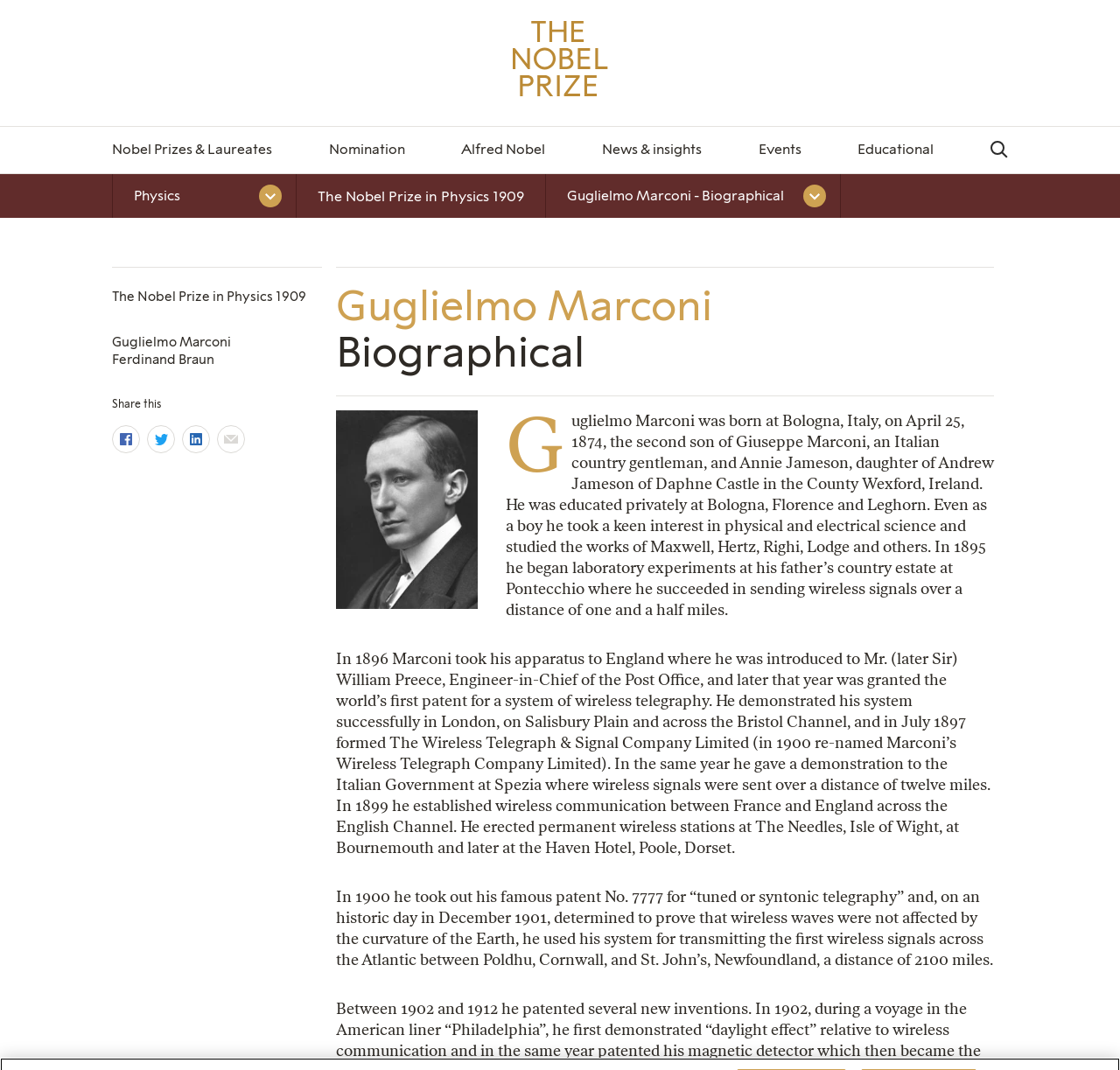Could you determine the bounding box coordinates of the clickable element to complete the instruction: "Click the Nobel Prize logo"? Provide the coordinates as four float numbers between 0 and 1, i.e., [left, top, right, bottom].

[0.457, 0.02, 0.543, 0.098]